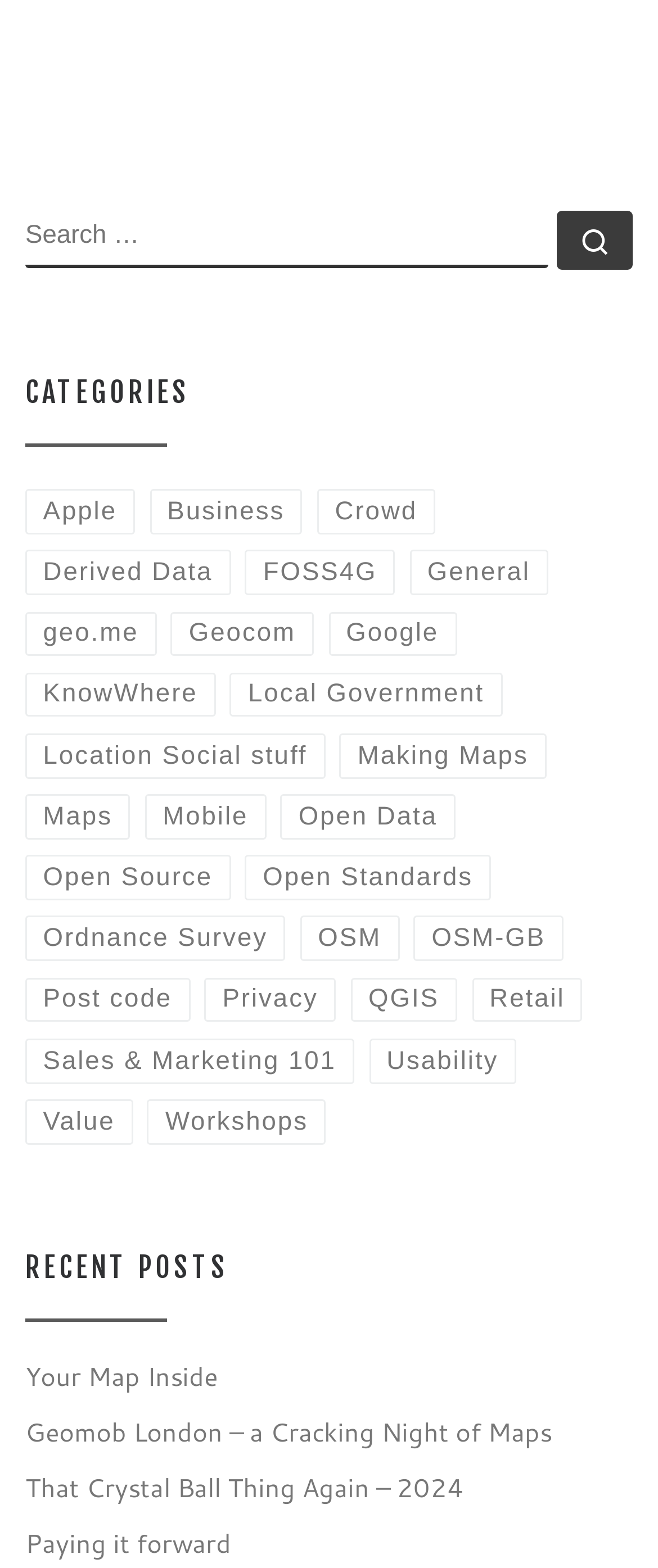Find and specify the bounding box coordinates that correspond to the clickable region for the instruction: "Read the recent post 'Your Map Inside'".

[0.038, 0.866, 0.331, 0.891]